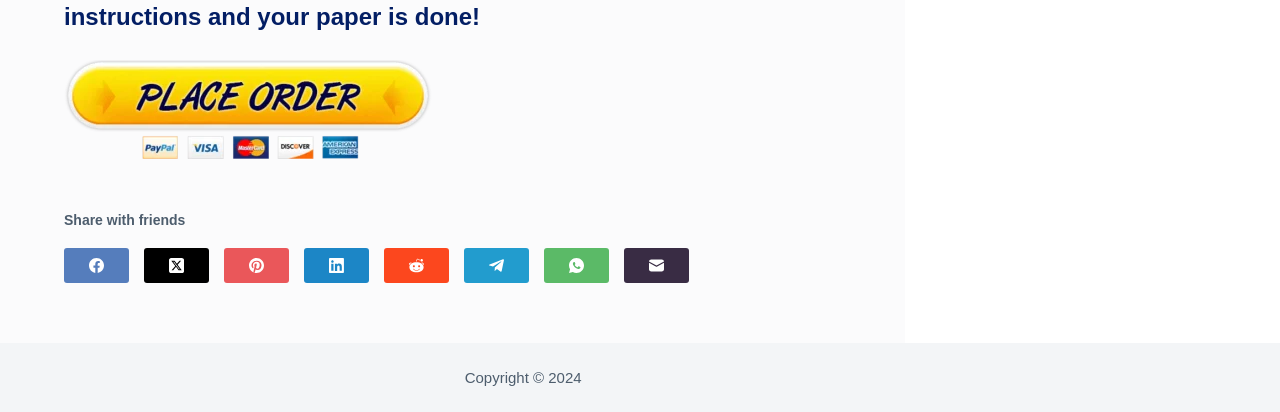Identify the bounding box coordinates of the area that should be clicked in order to complete the given instruction: "Click the 'PLACE YOUR ORDER' button". The bounding box coordinates should be four float numbers between 0 and 1, i.e., [left, top, right, bottom].

[0.05, 0.243, 0.338, 0.284]